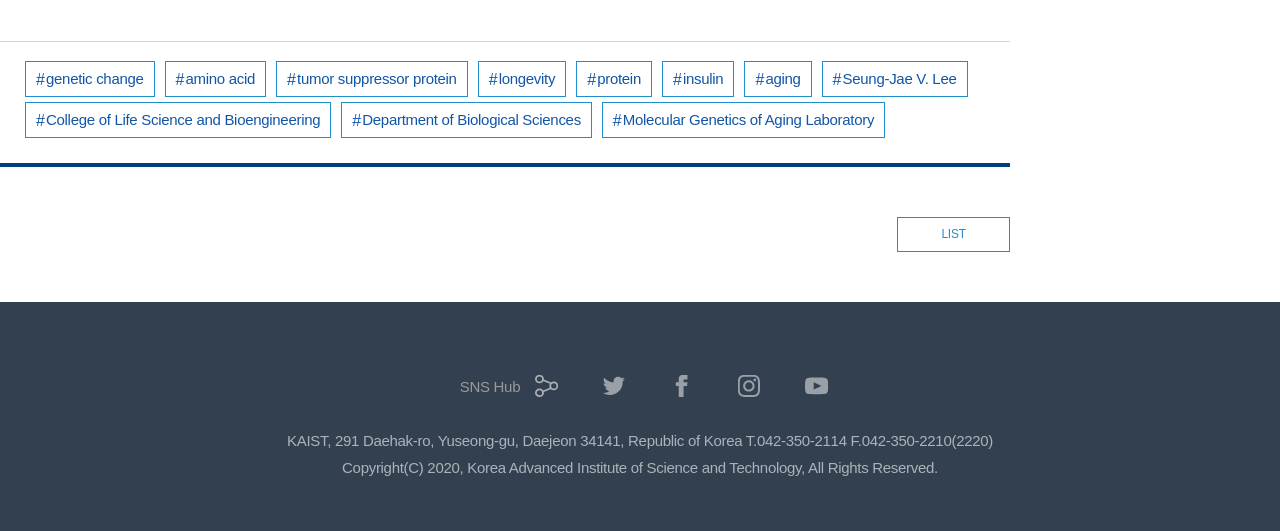Locate the bounding box coordinates of the clickable part needed for the task: "view Twitter".

[0.471, 0.705, 0.488, 0.748]